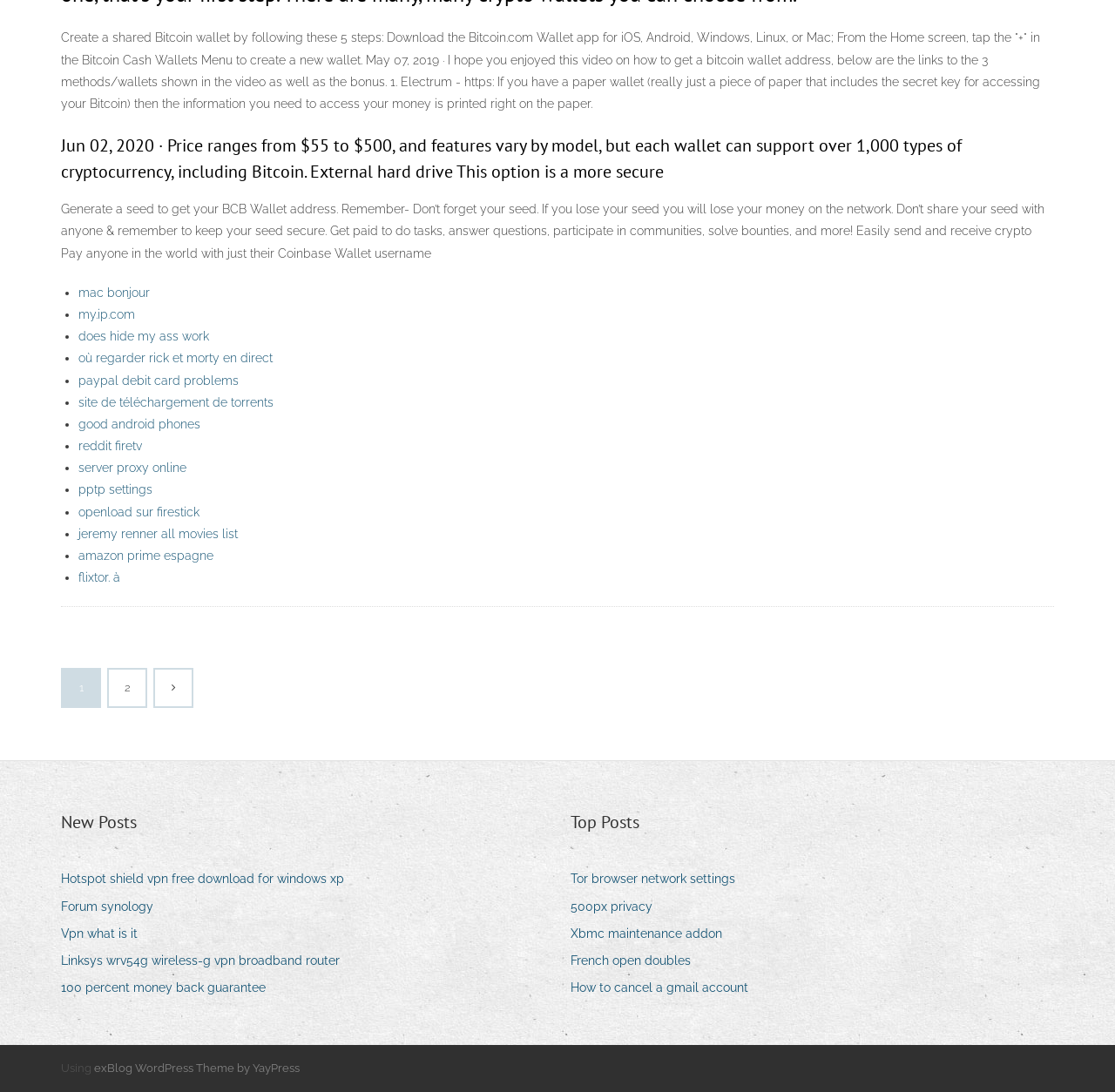Determine the bounding box for the UI element as described: "site de téléchargement de torrents". The coordinates should be represented as four float numbers between 0 and 1, formatted as [left, top, right, bottom].

[0.07, 0.362, 0.245, 0.375]